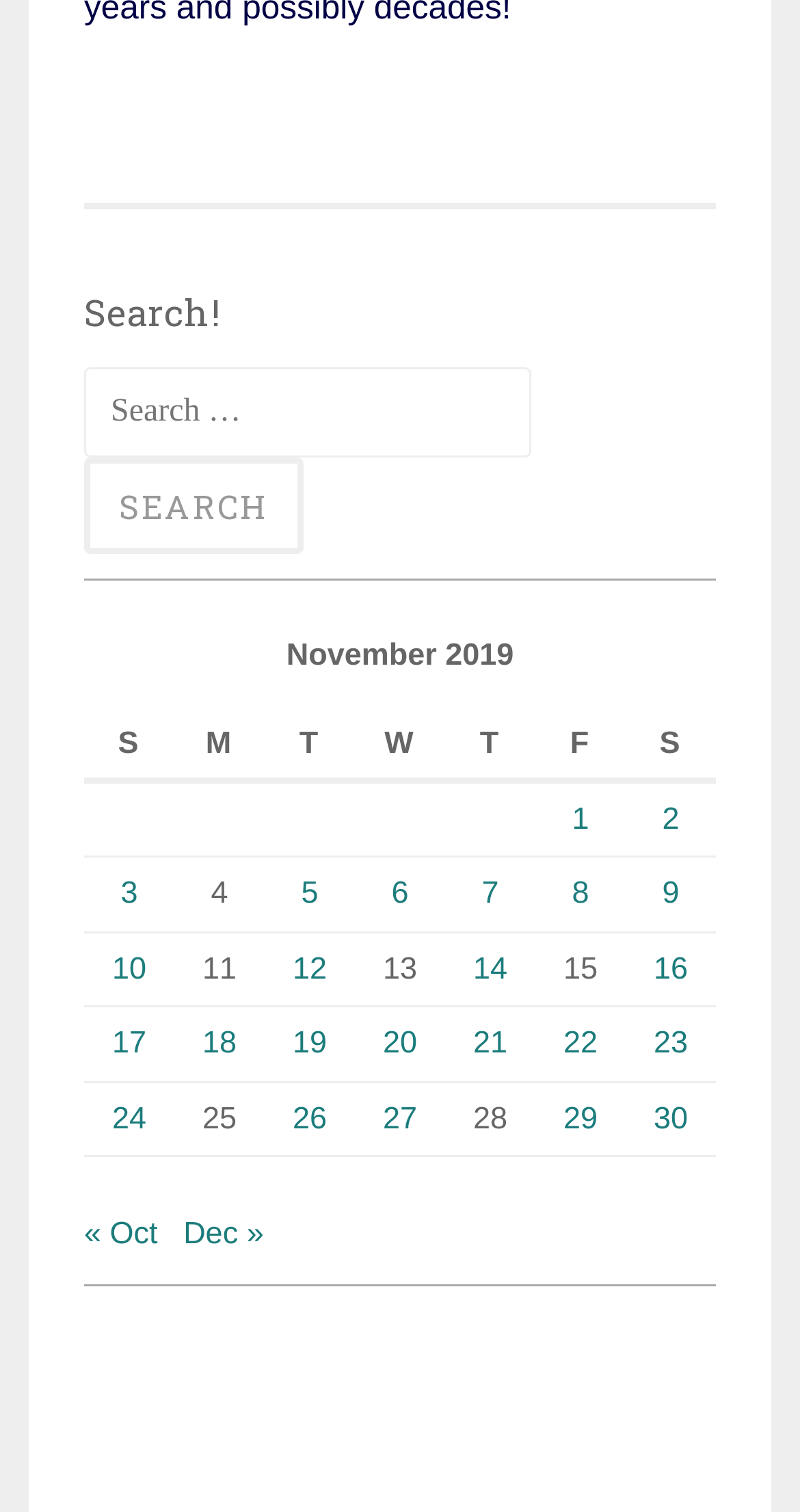Locate the coordinates of the bounding box for the clickable region that fulfills this instruction: "Search for something".

[0.105, 0.242, 0.664, 0.302]